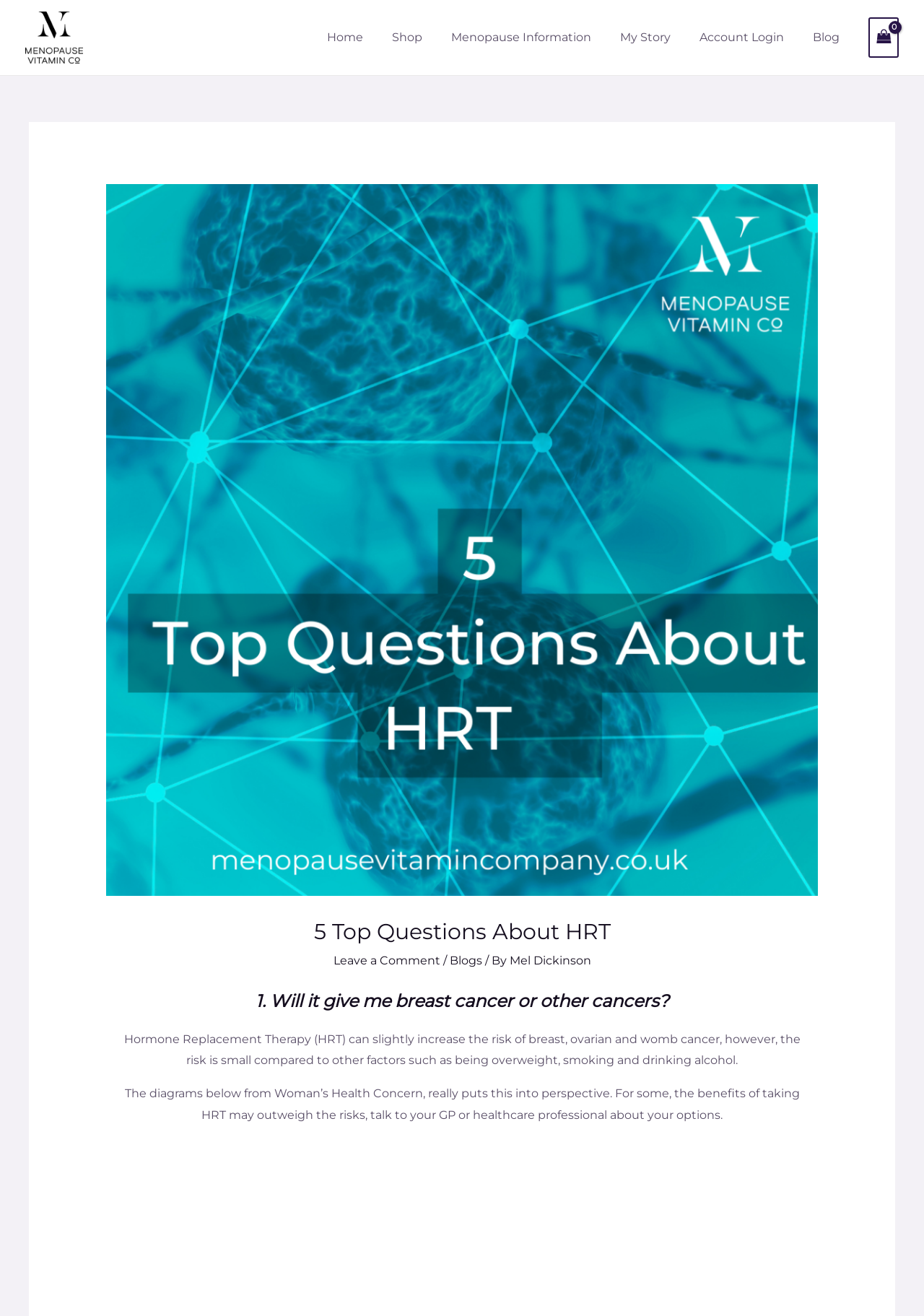Please locate the bounding box coordinates of the region I need to click to follow this instruction: "Learn more about Menopause Information".

[0.473, 0.002, 0.656, 0.055]